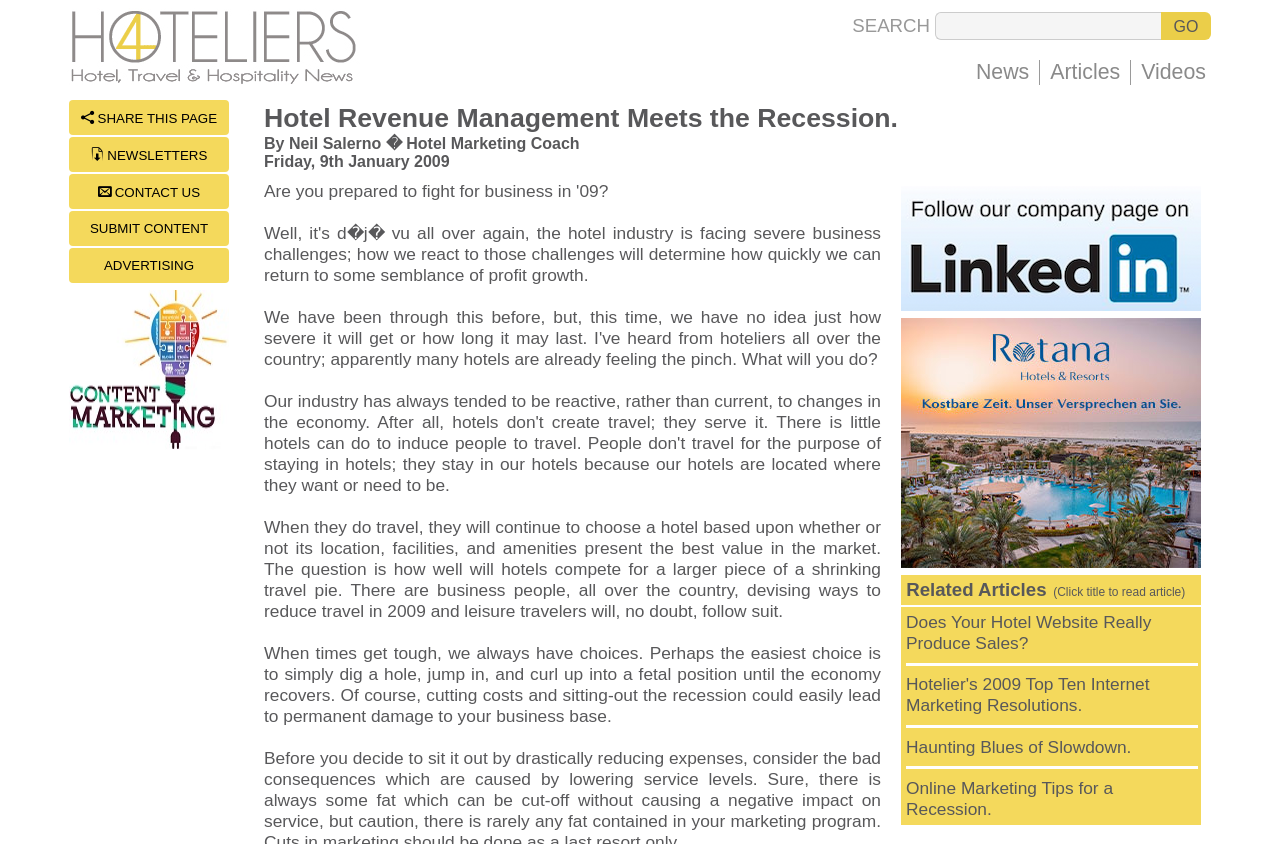Bounding box coordinates are to be given in the format (top-left x, top-left y, bottom-right x, bottom-right y). All values must be floating point numbers between 0 and 1. Provide the bounding box coordinate for the UI element described as: News

[0.755, 0.071, 0.812, 0.1]